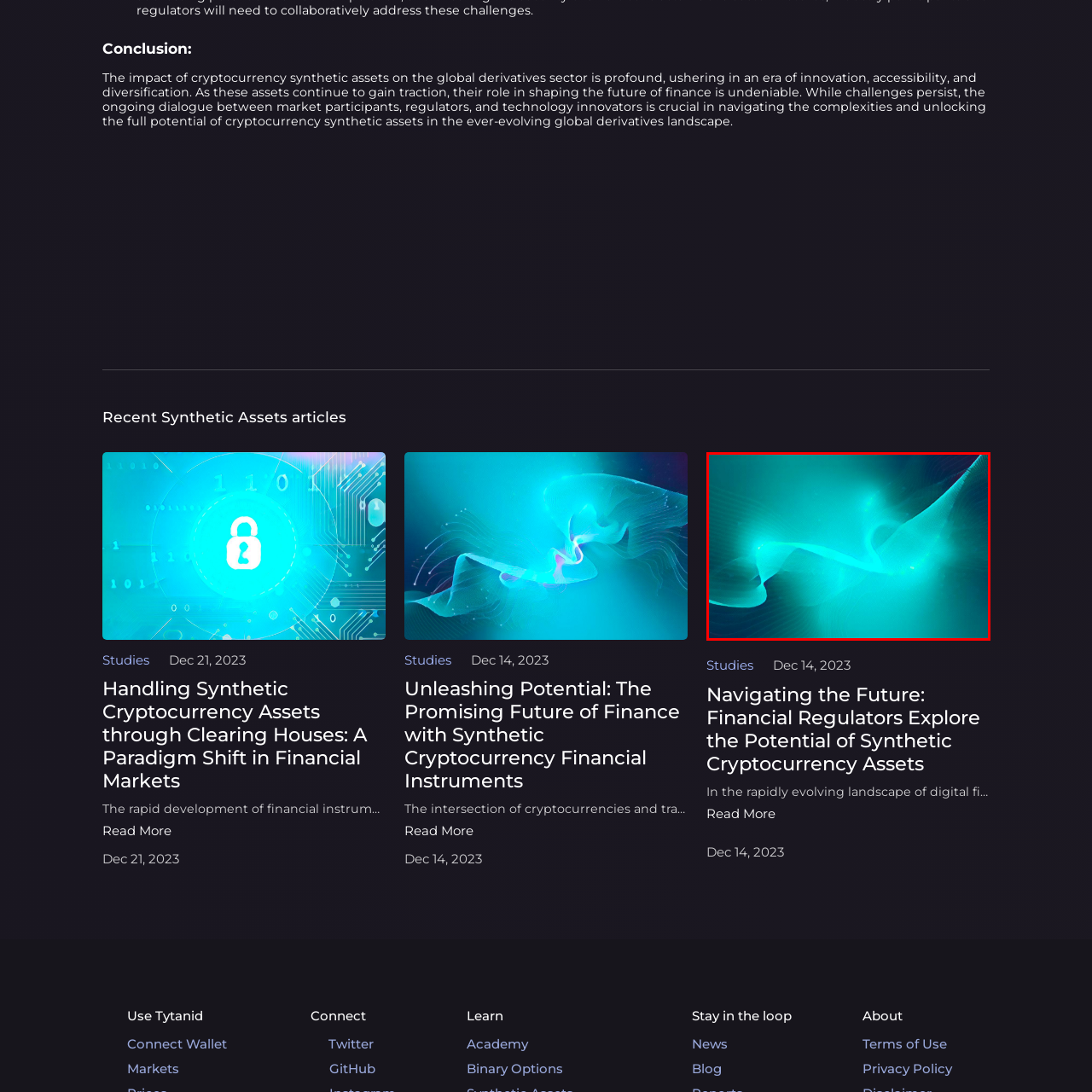What technology is related to synthetic assets?  
Look closely at the image marked by the red border and give a detailed response rooted in the visual details found within the image.

The caption suggests that the tranquil yet vibrant colors complement the subject matter, which includes synthetic assets and blockchain technology, implying a connection between the two.